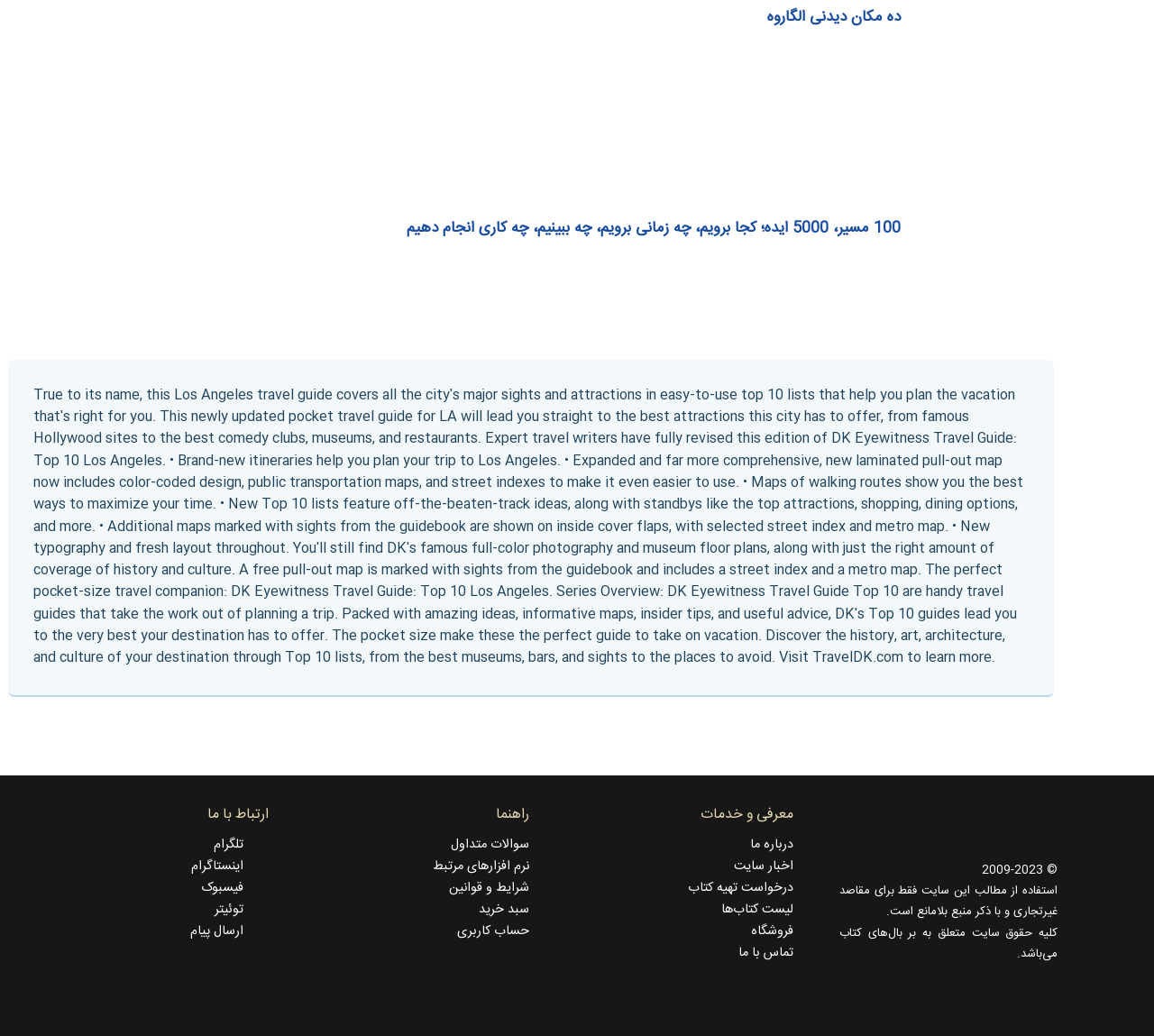Provide your answer in one word or a succinct phrase for the question: 
How many social media platforms are linked on this website?

4